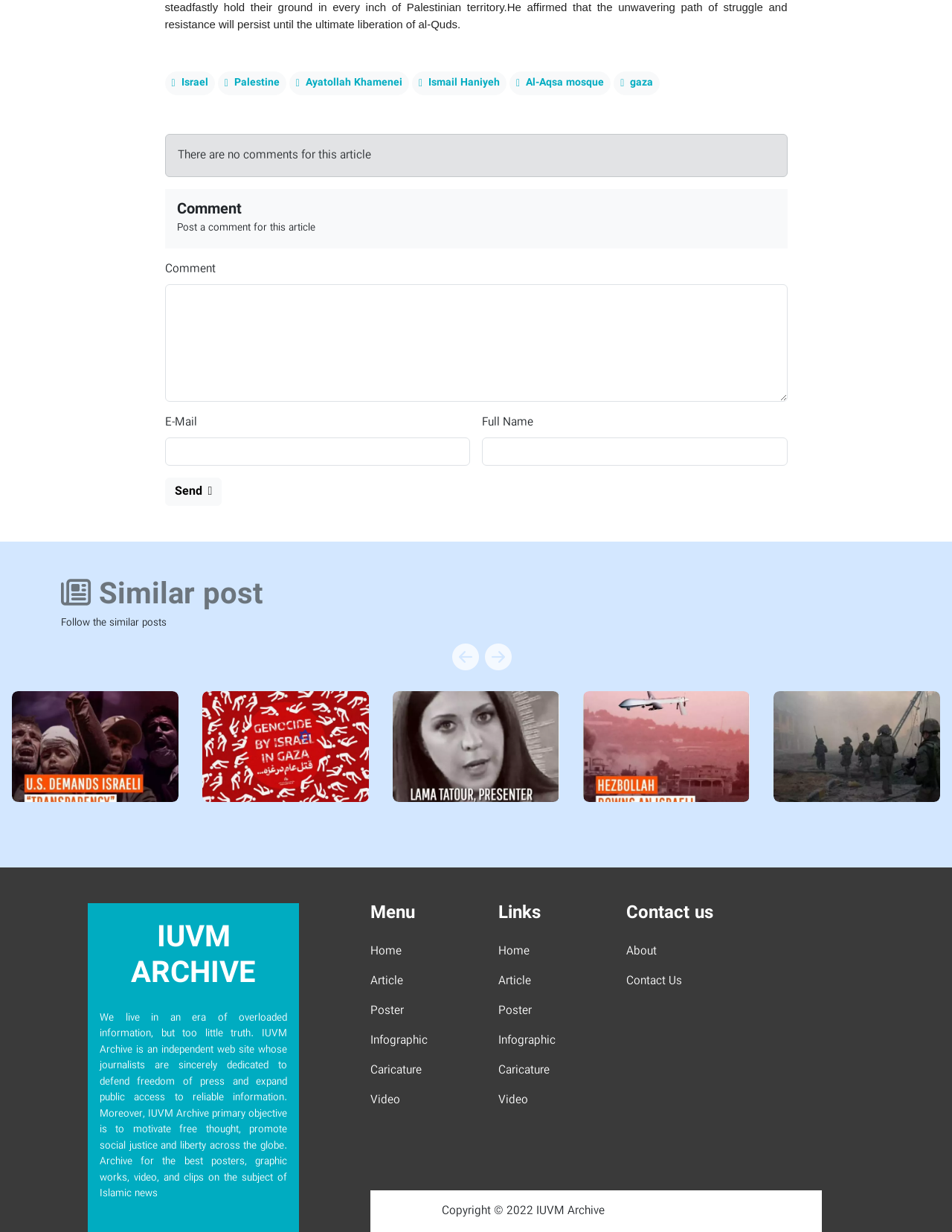Please specify the bounding box coordinates of the area that should be clicked to accomplish the following instruction: "Go to the 'Home' page". The coordinates should consist of four float numbers between 0 and 1, i.e., [left, top, right, bottom].

[0.389, 0.764, 0.422, 0.779]